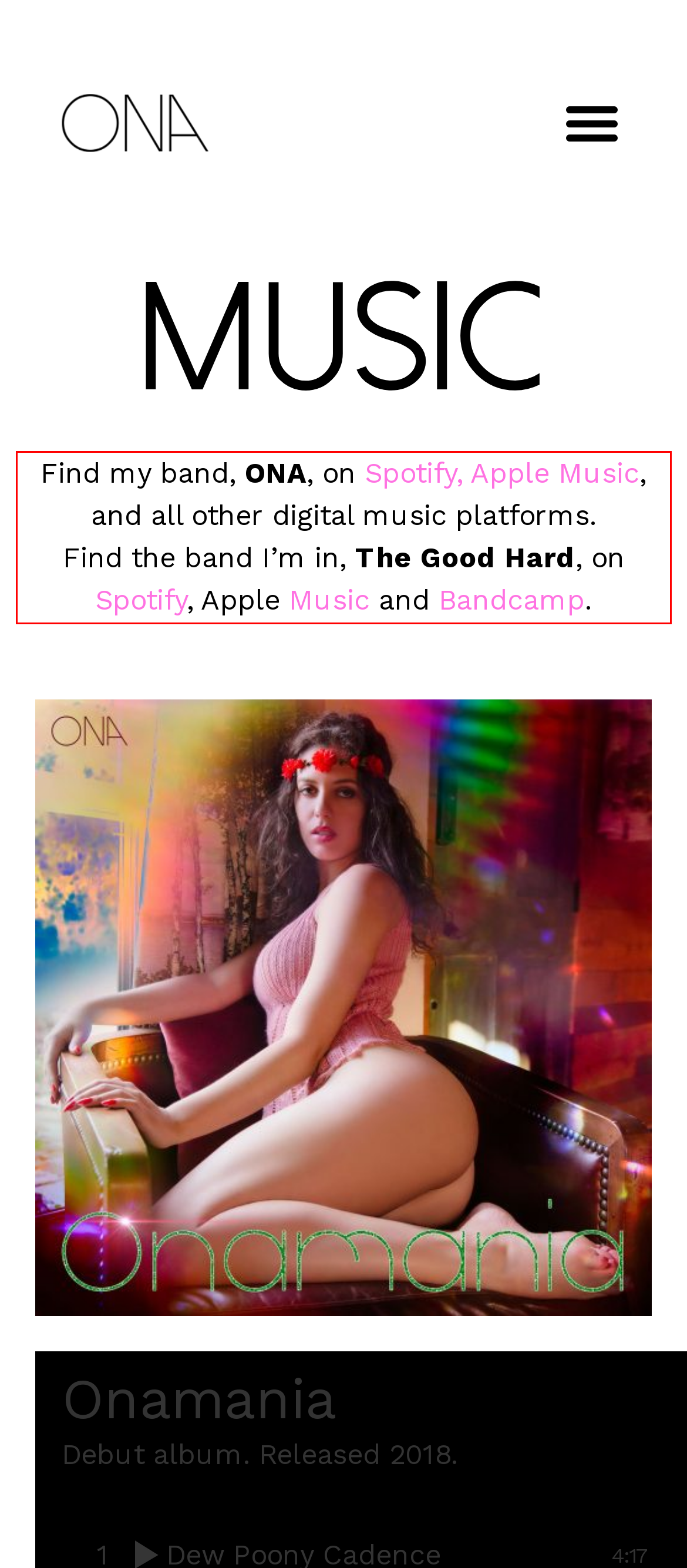Please identify the text within the red rectangular bounding box in the provided webpage screenshot.

Find my band, ONA, on Spotify, Apple Music, and all other digital music platforms. Find the band I’m in, The Good Hard, on Spotify, Apple Music and Bandcamp.